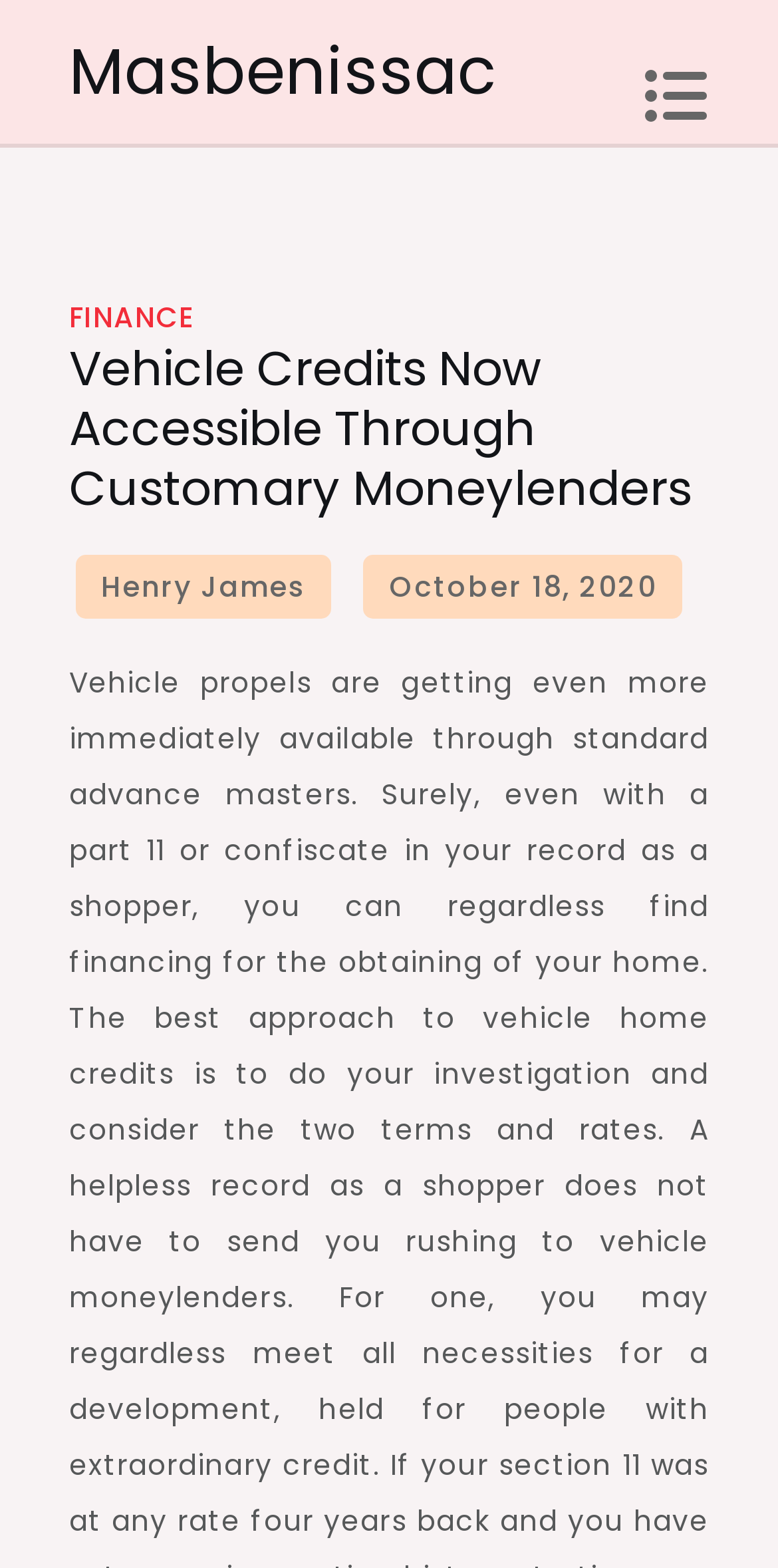Give a concise answer using only one word or phrase for this question:
How many links are there in the footer section?

1